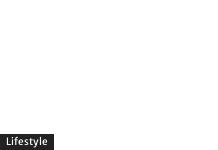Where is the 'Lifestyle' label positioned?
Refer to the image and offer an in-depth and detailed answer to the question.

The 'Lifestyle' label is positioned at the bottom of a webpage, serving as a gateway for readers seeking enriching content that enhances their daily lives.